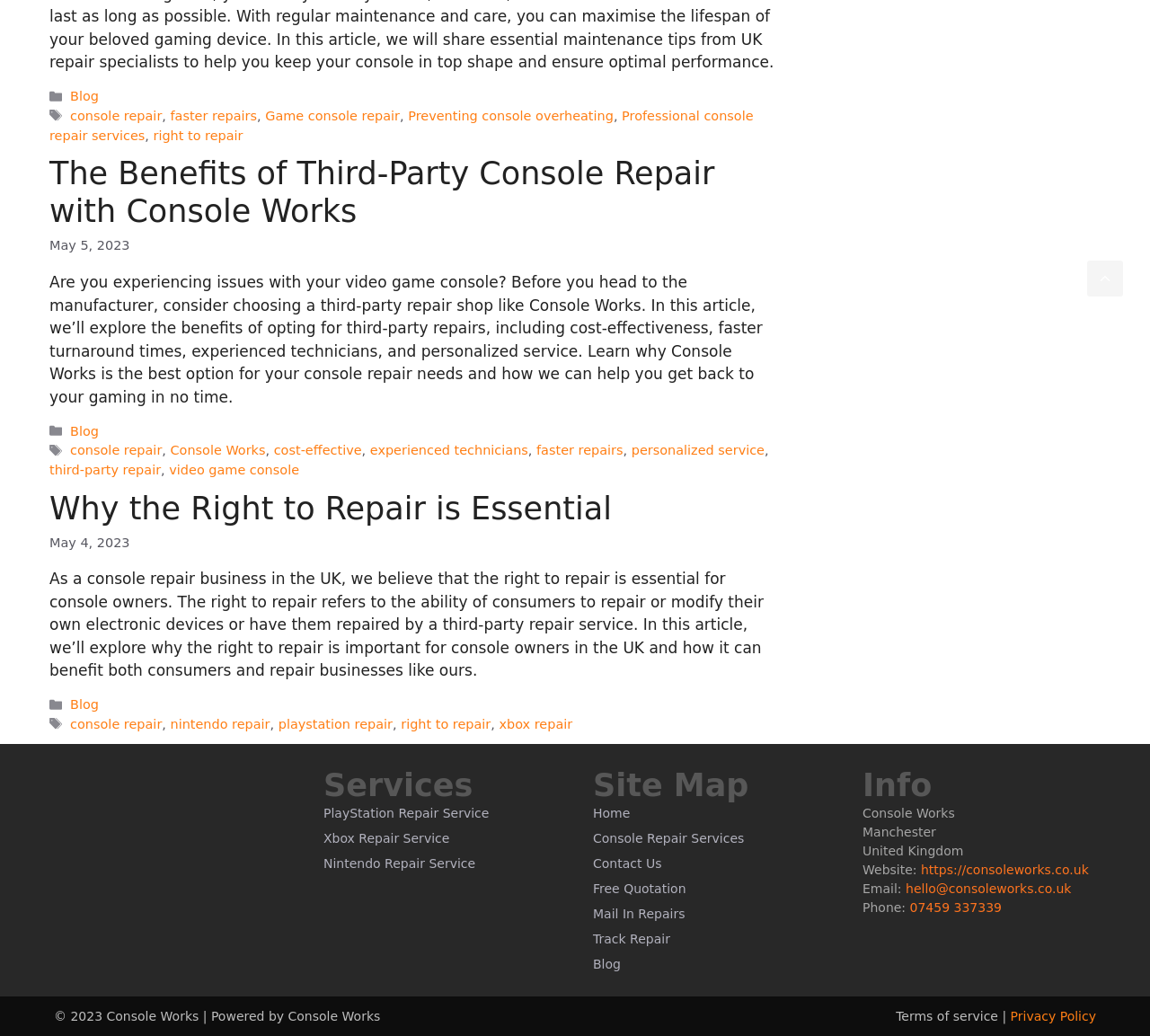Can you specify the bounding box coordinates of the area that needs to be clicked to fulfill the following instruction: "Visit the website 'https://consoleworks.co.uk'"?

[0.801, 0.832, 0.947, 0.846]